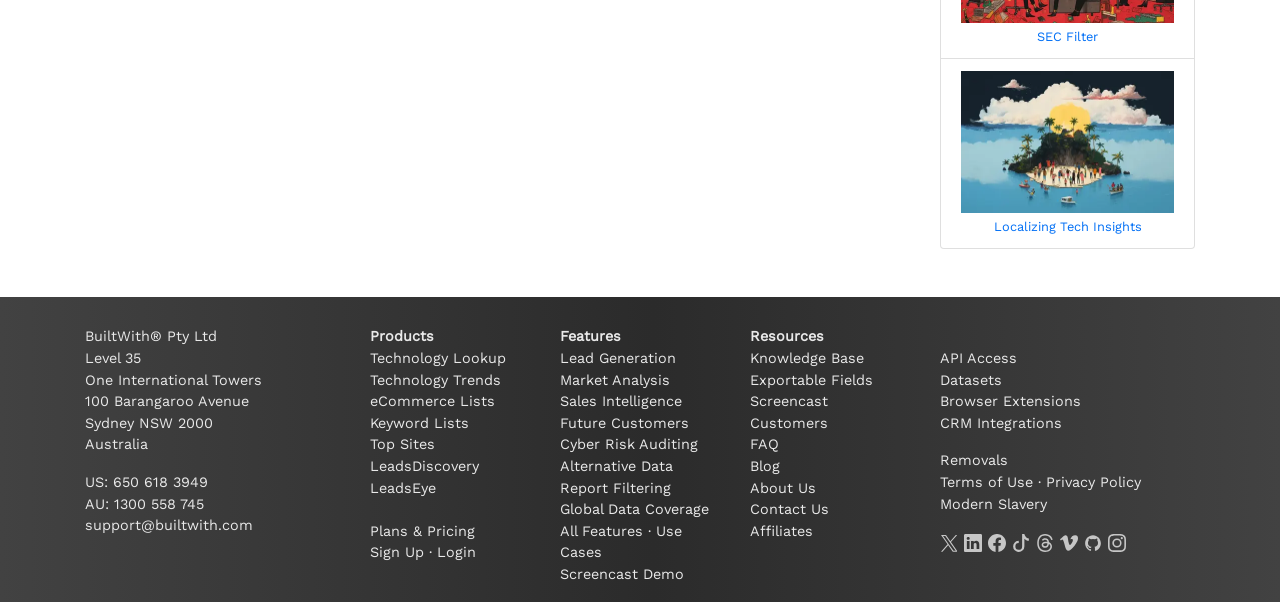Identify the bounding box coordinates for the element that needs to be clicked to fulfill this instruction: "Click on the 'Technology Lookup' link". Provide the coordinates in the format of four float numbers between 0 and 1: [left, top, right, bottom].

[0.289, 0.581, 0.395, 0.608]